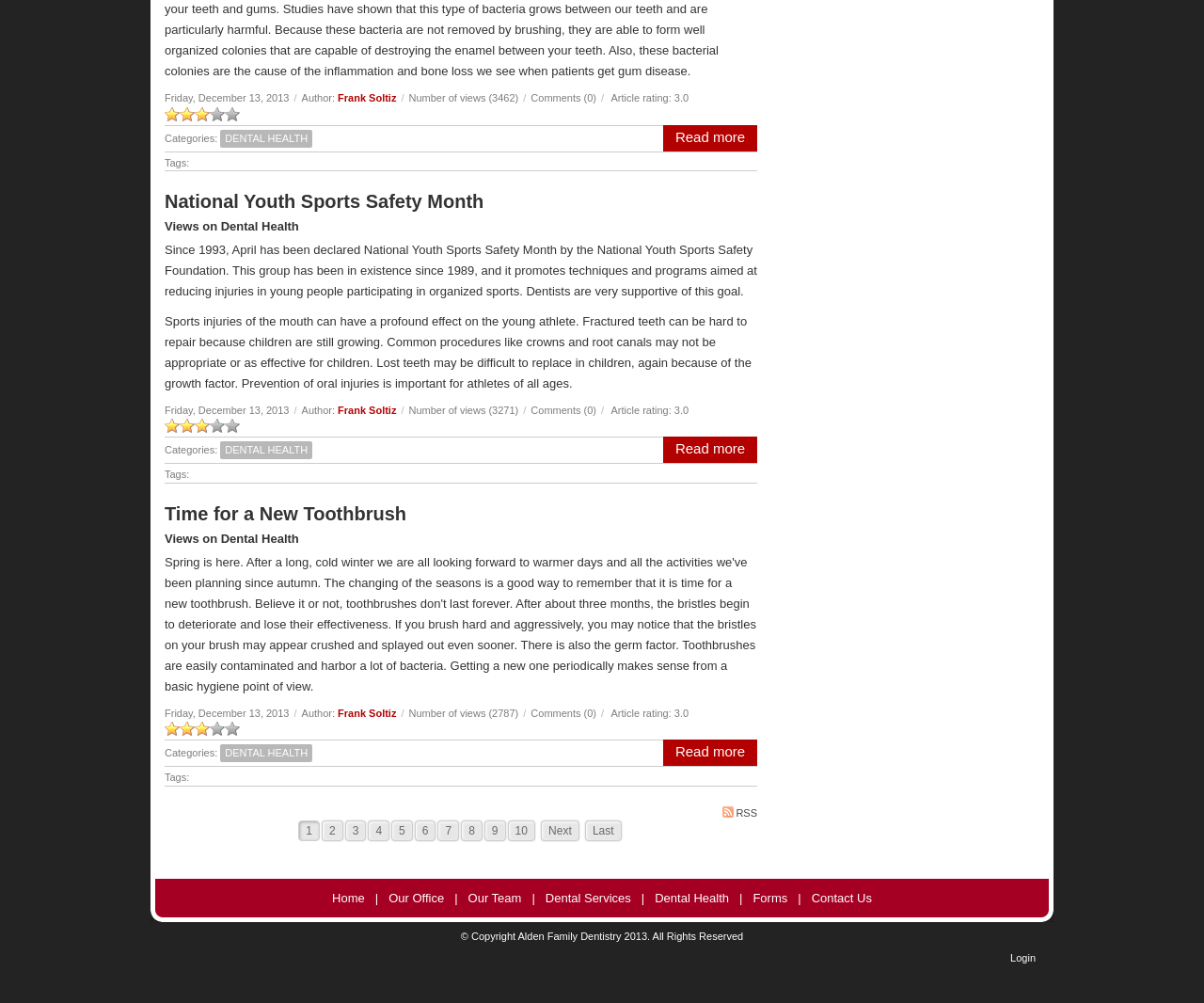What is the rating of the second article?
From the screenshot, supply a one-word or short-phrase answer.

3.0